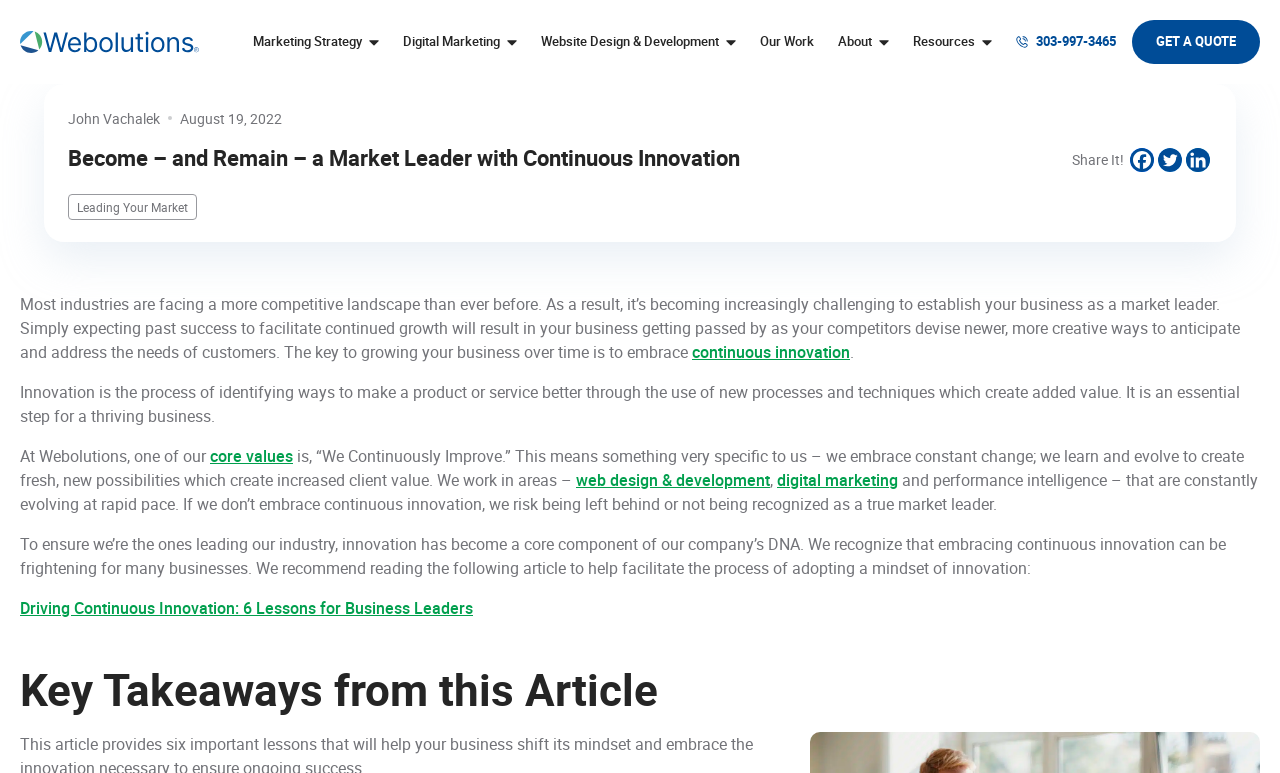What is the title or heading displayed on the webpage?

Become – and Remain – a Market Leader with Continuous Innovation